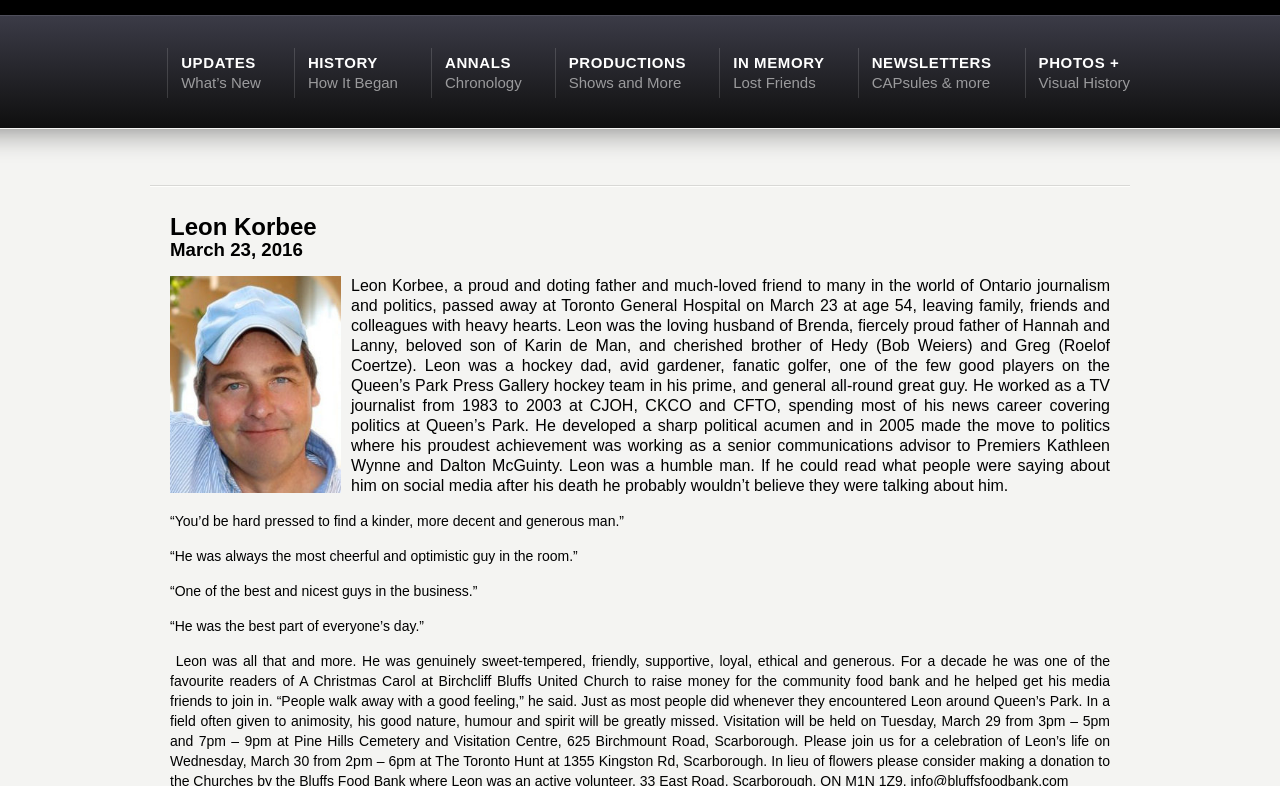Use a single word or phrase to answer the question: 
How old was Leon Korbee when he passed away?

54